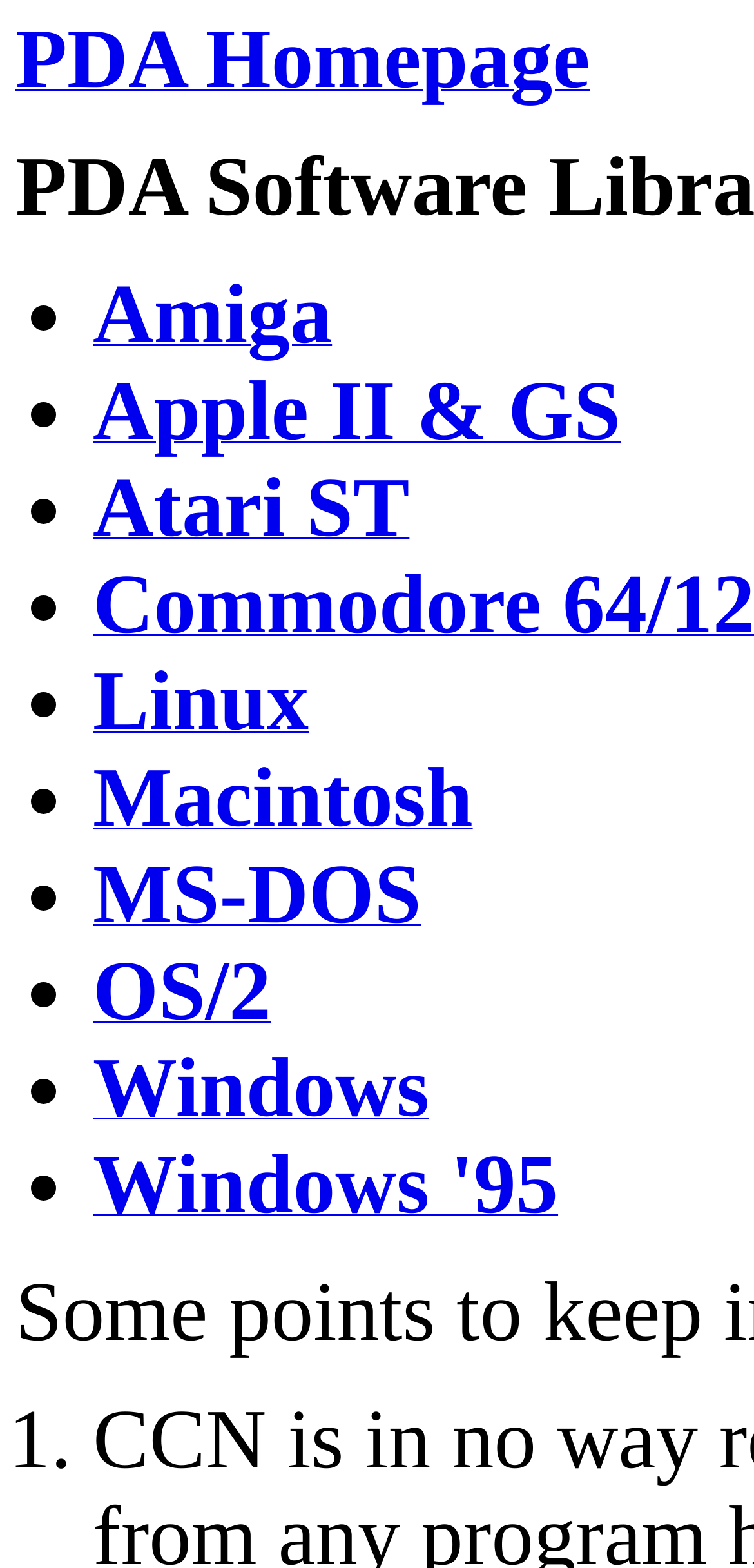Please determine the bounding box coordinates of the area that needs to be clicked to complete this task: 'visit Amiga page'. The coordinates must be four float numbers between 0 and 1, formatted as [left, top, right, bottom].

[0.123, 0.202, 0.44, 0.223]